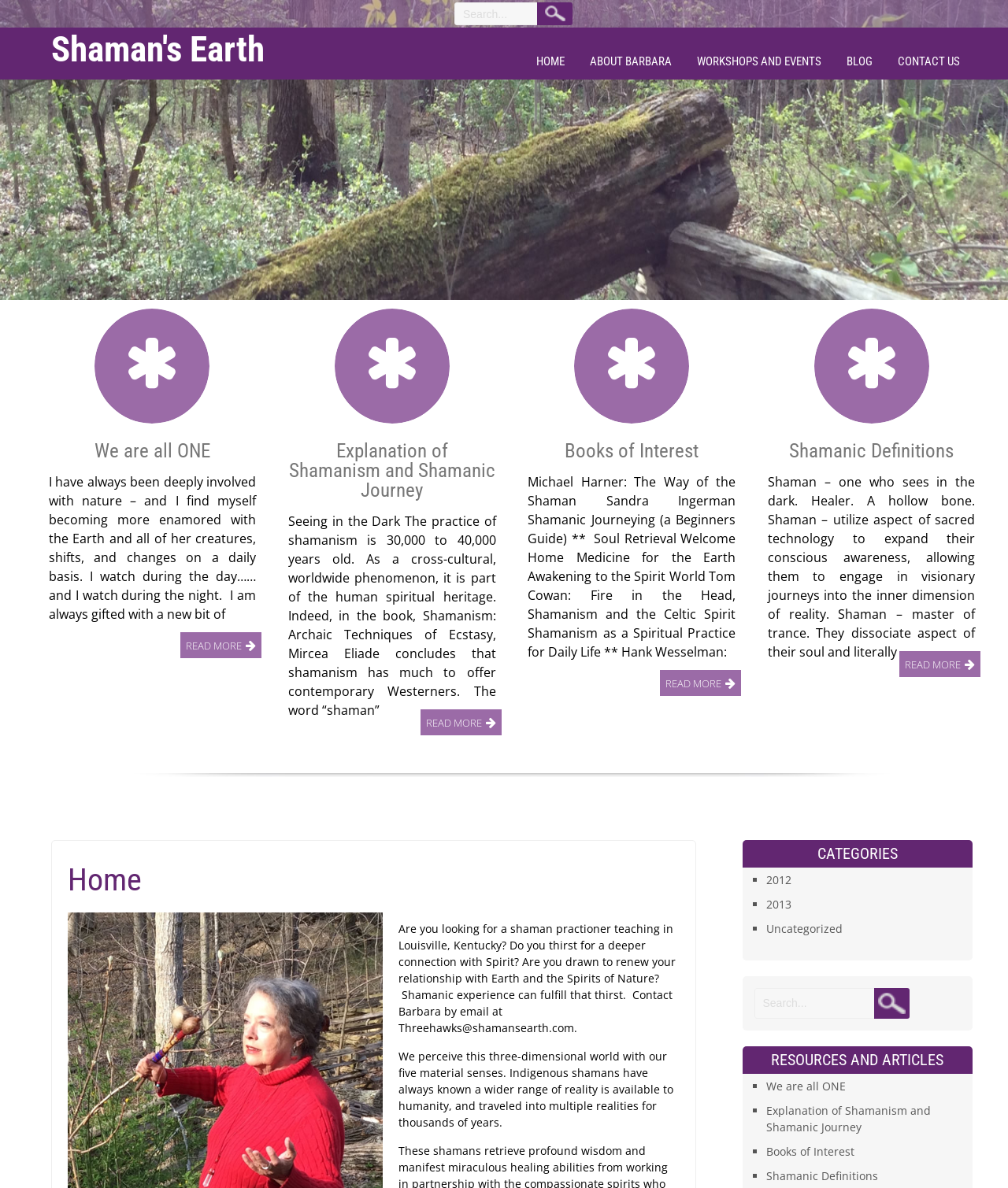Find and provide the bounding box coordinates for the UI element described here: "aria-label="Wishlist"". The coordinates should be given as four float numbers between 0 and 1: [left, top, right, bottom].

None